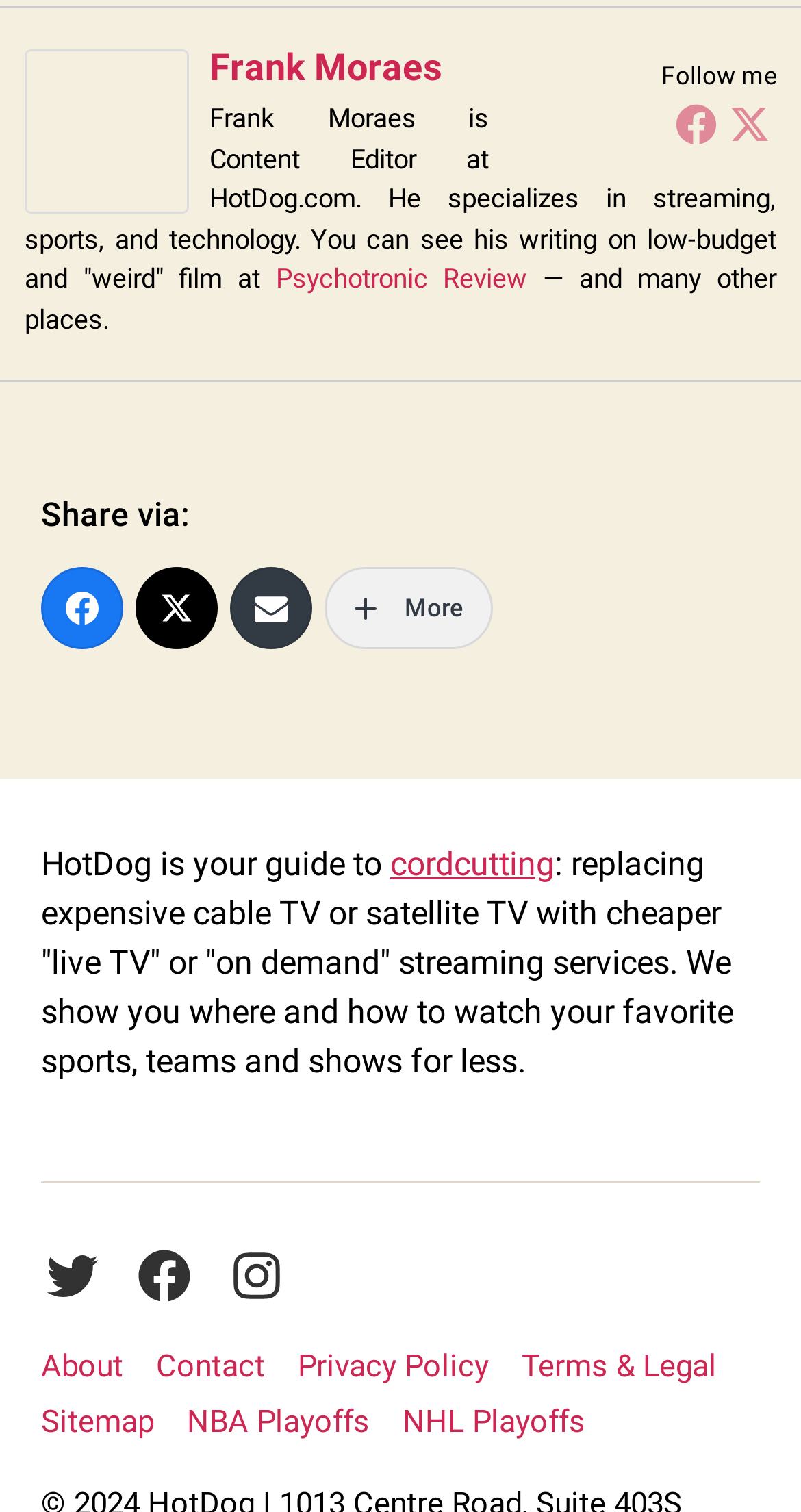Analyze the image and provide a detailed answer to the question: How many social media links are there?

There are three social media links at the bottom of the webpage, which are Twitter, Facebook, and Instagram, as indicated by the navigation 'Social links'.